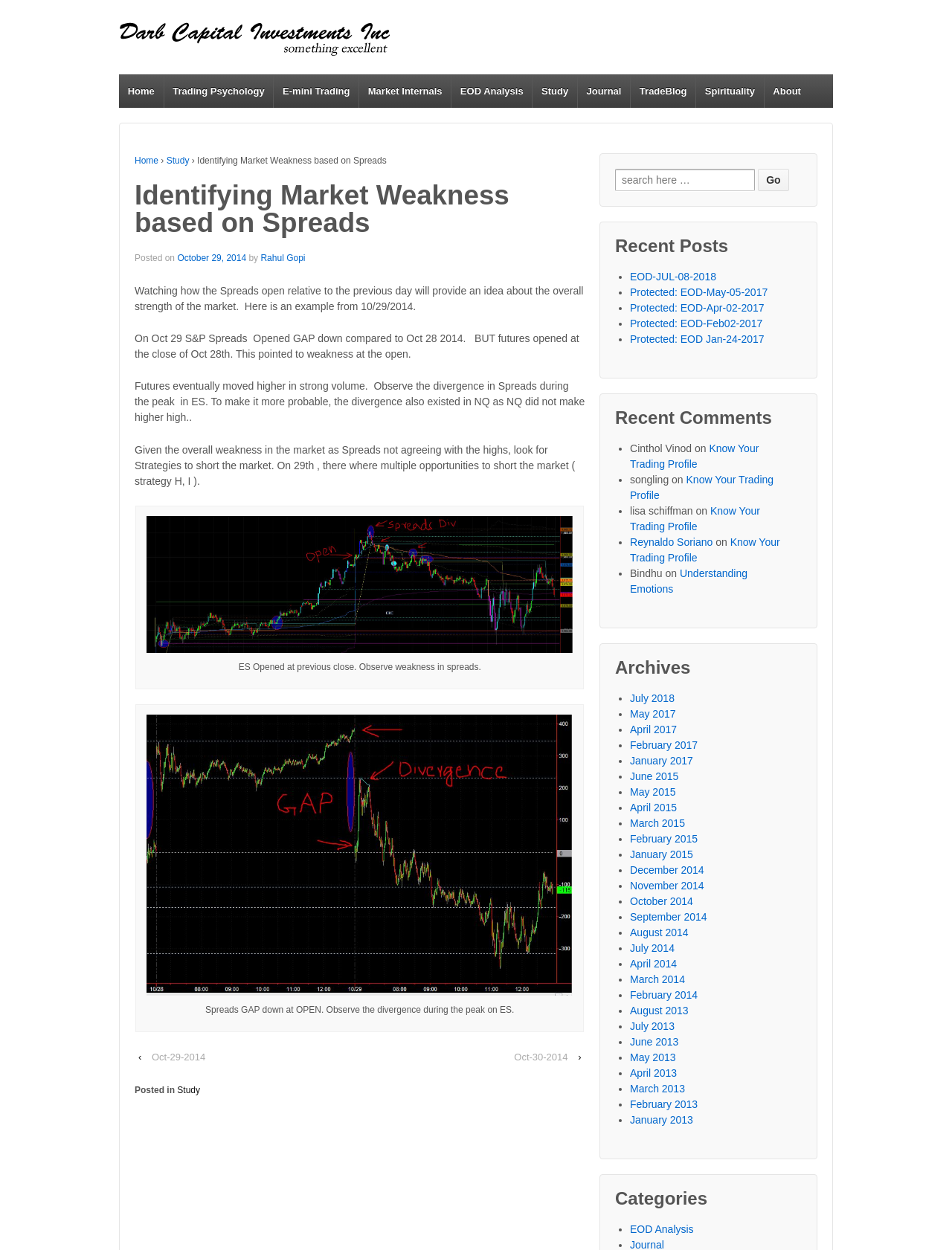Show the bounding box coordinates for the HTML element as described: "Know Your Trading Profile".

[0.662, 0.354, 0.797, 0.376]